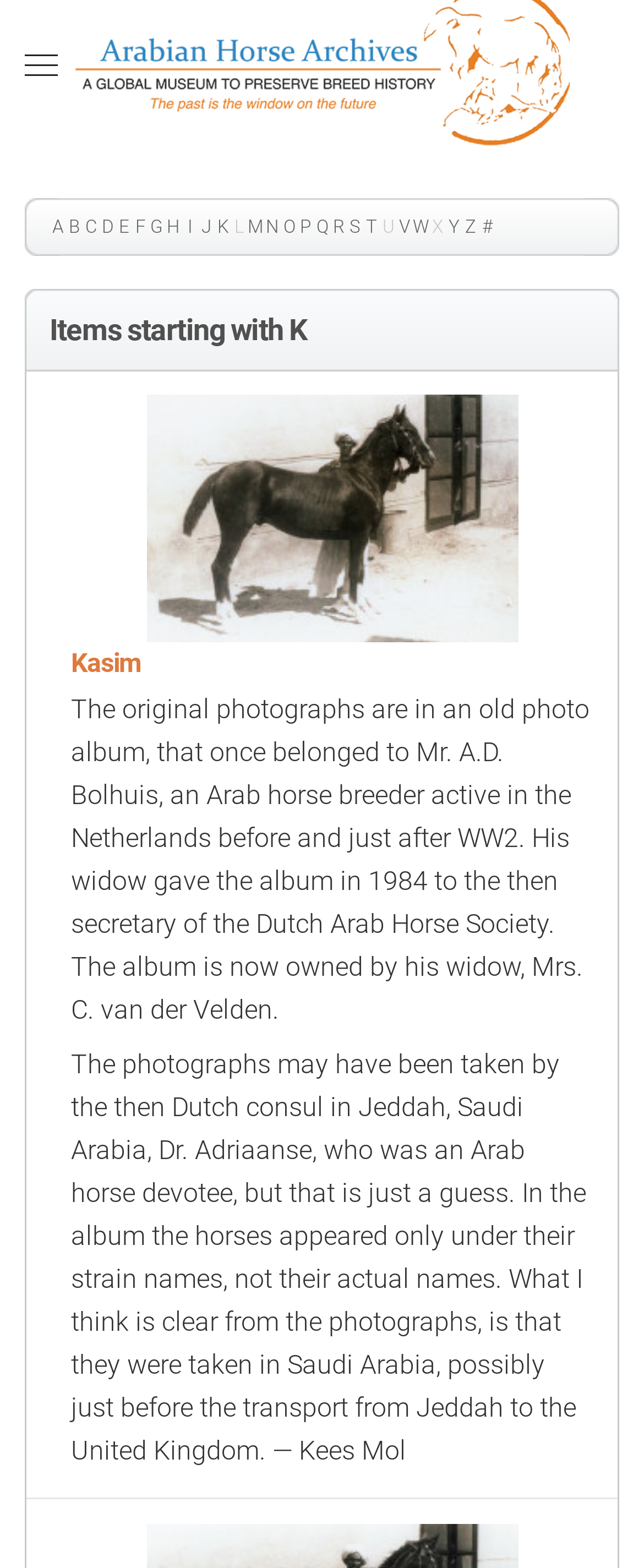Give a one-word or one-phrase response to the question: 
What is the name of the person mentioned in the text?

Kees Mol